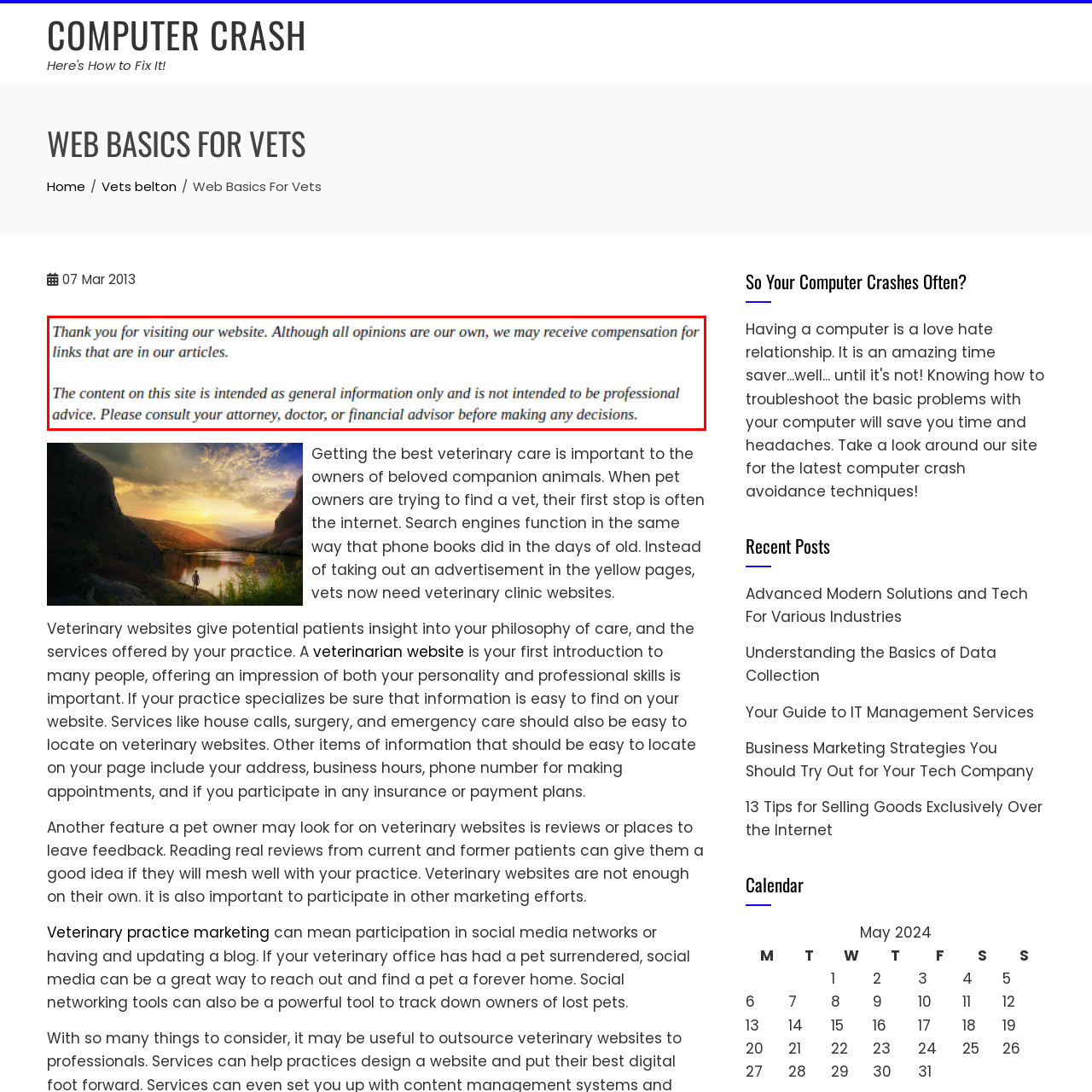Examine the image within the red border, Why should readers seek professional advice? 
Please provide a one-word or one-phrase answer.

For specific situations